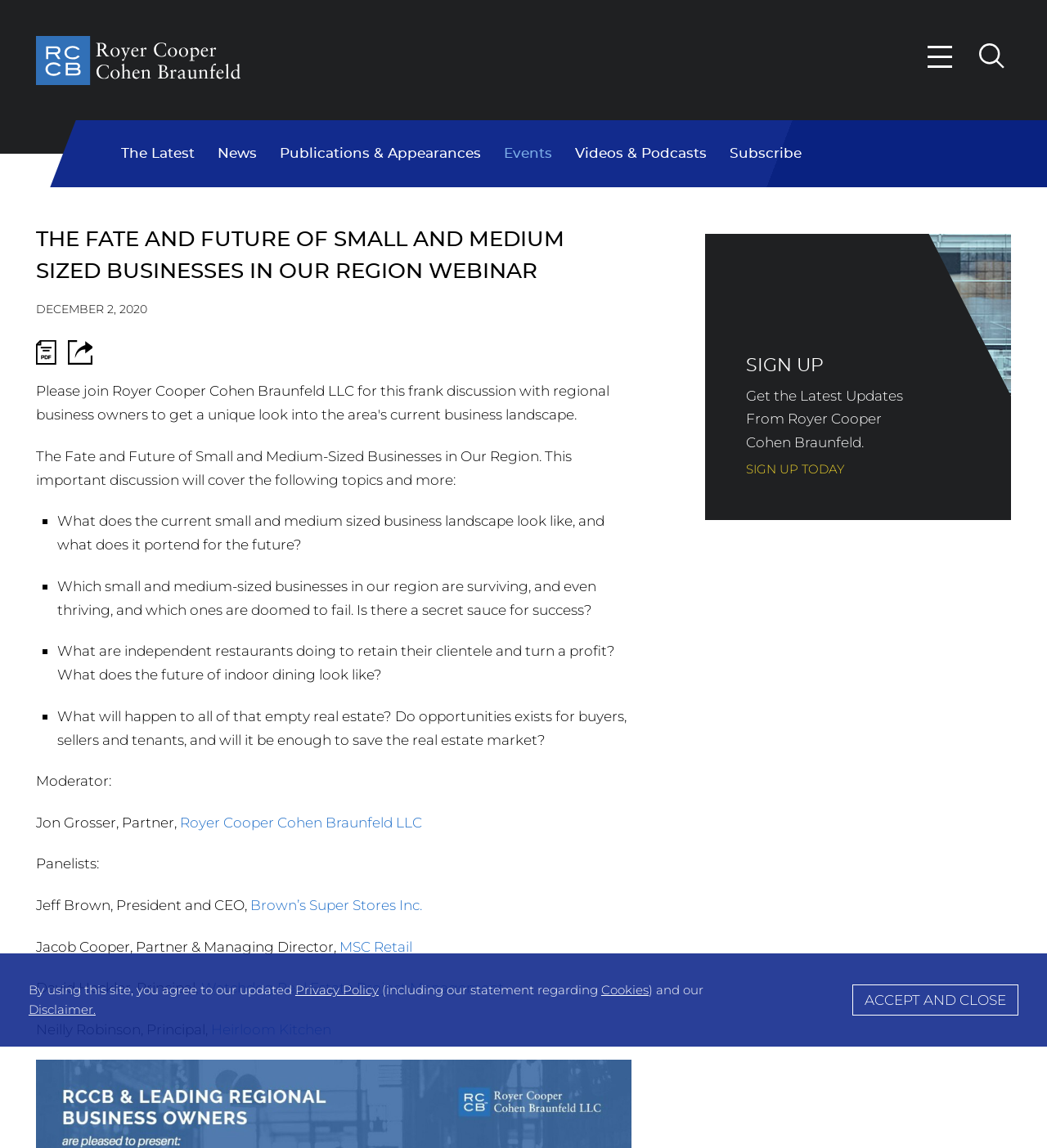Find the bounding box coordinates for the area that must be clicked to perform this action: "View the PDF document".

[0.034, 0.296, 0.054, 0.324]